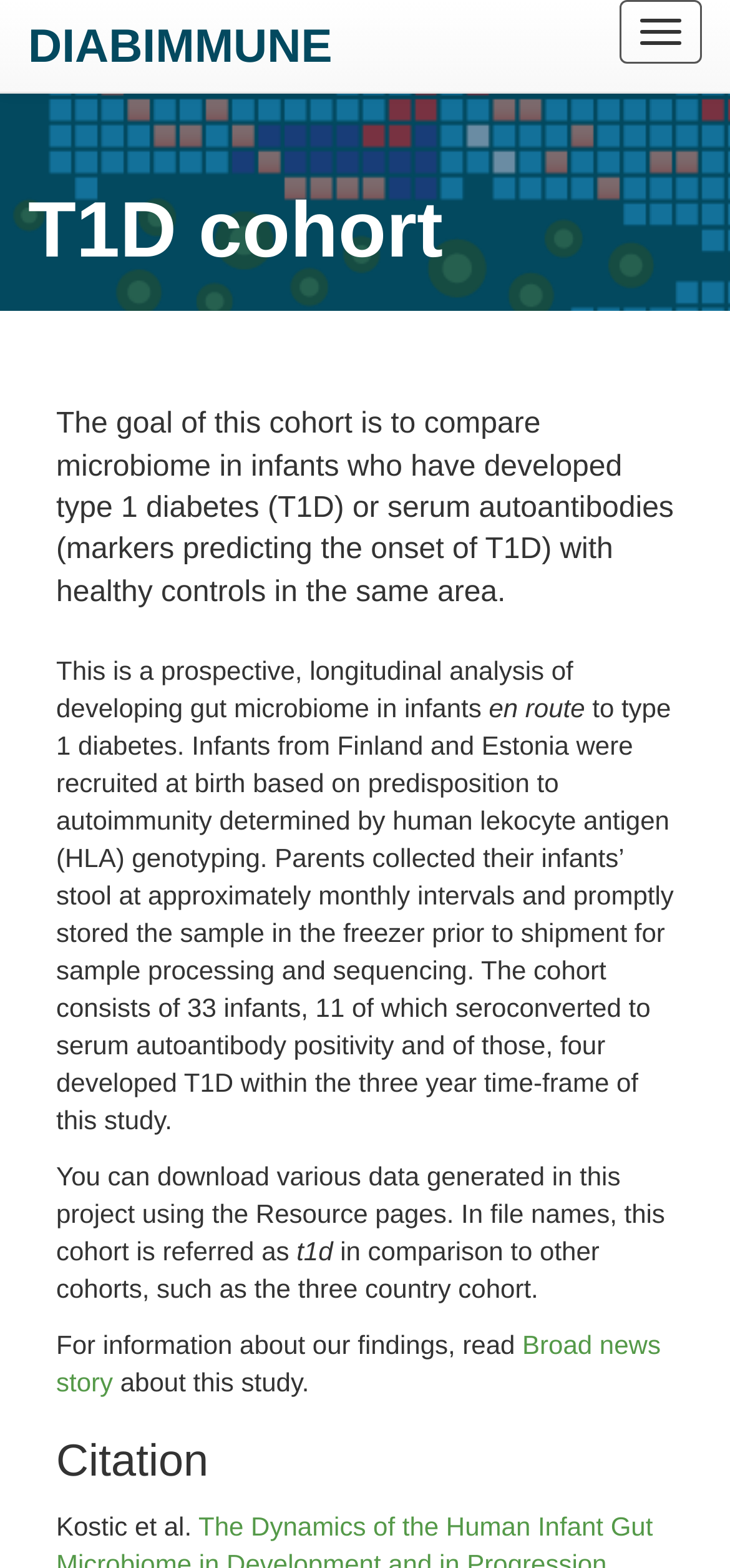Respond to the following question using a concise word or phrase: 
What is the abbreviation for type 1 diabetes?

T1D